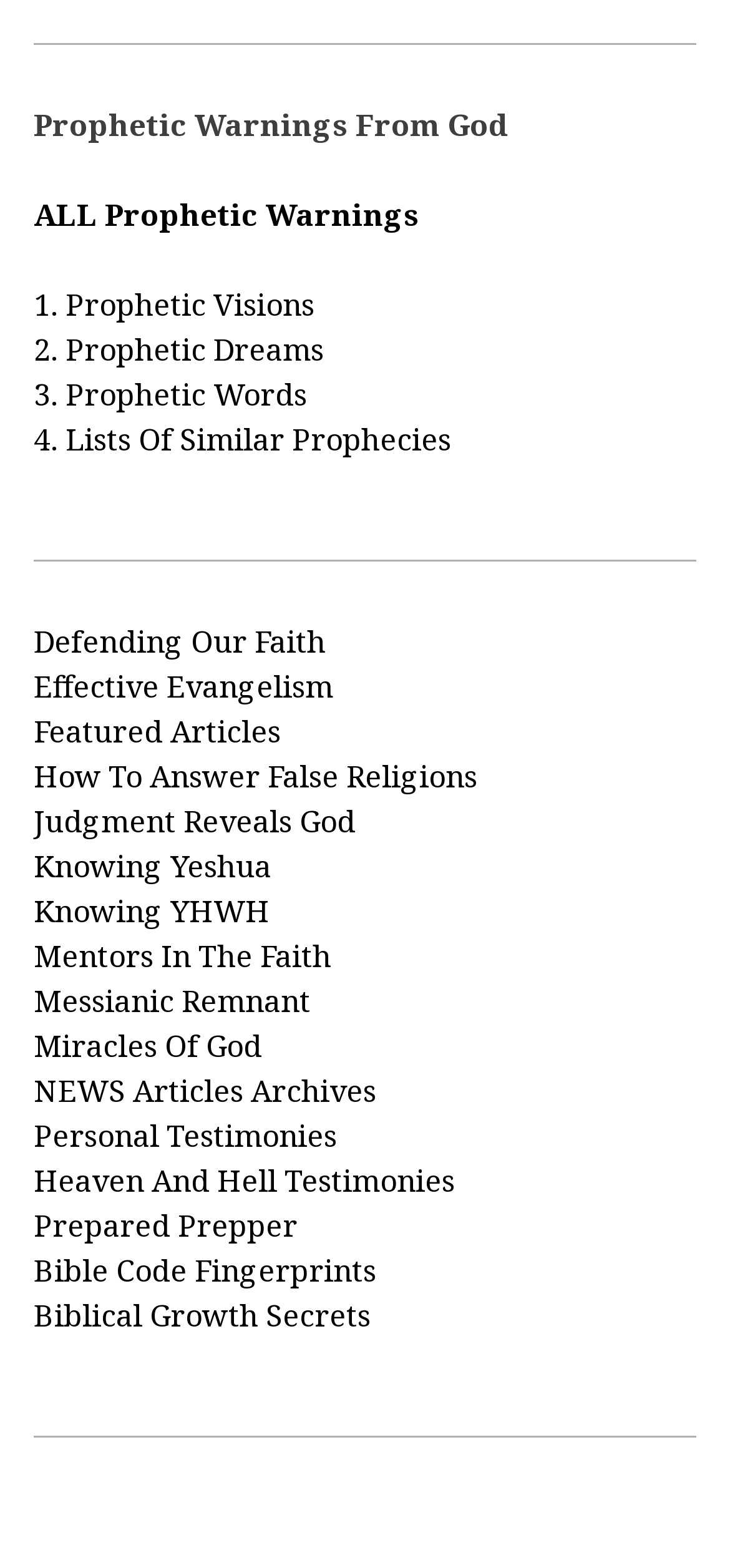Locate the bounding box coordinates of the element's region that should be clicked to carry out the following instruction: "Read Featured Articles". The coordinates need to be four float numbers between 0 and 1, i.e., [left, top, right, bottom].

[0.046, 0.454, 0.385, 0.48]